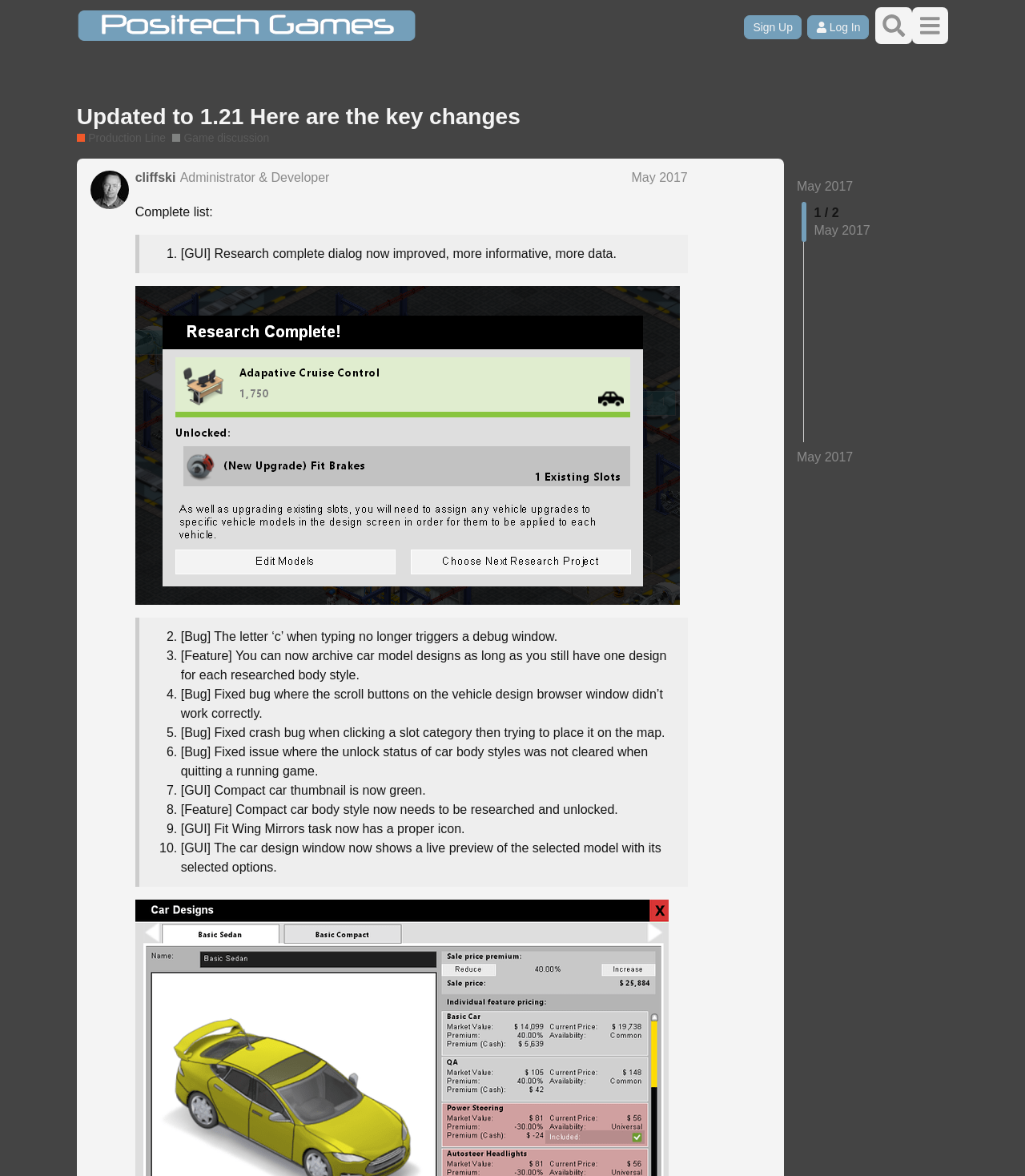Determine the bounding box coordinates of the element that should be clicked to execute the following command: "Click on the 'Sign Up' button".

[0.726, 0.013, 0.782, 0.033]